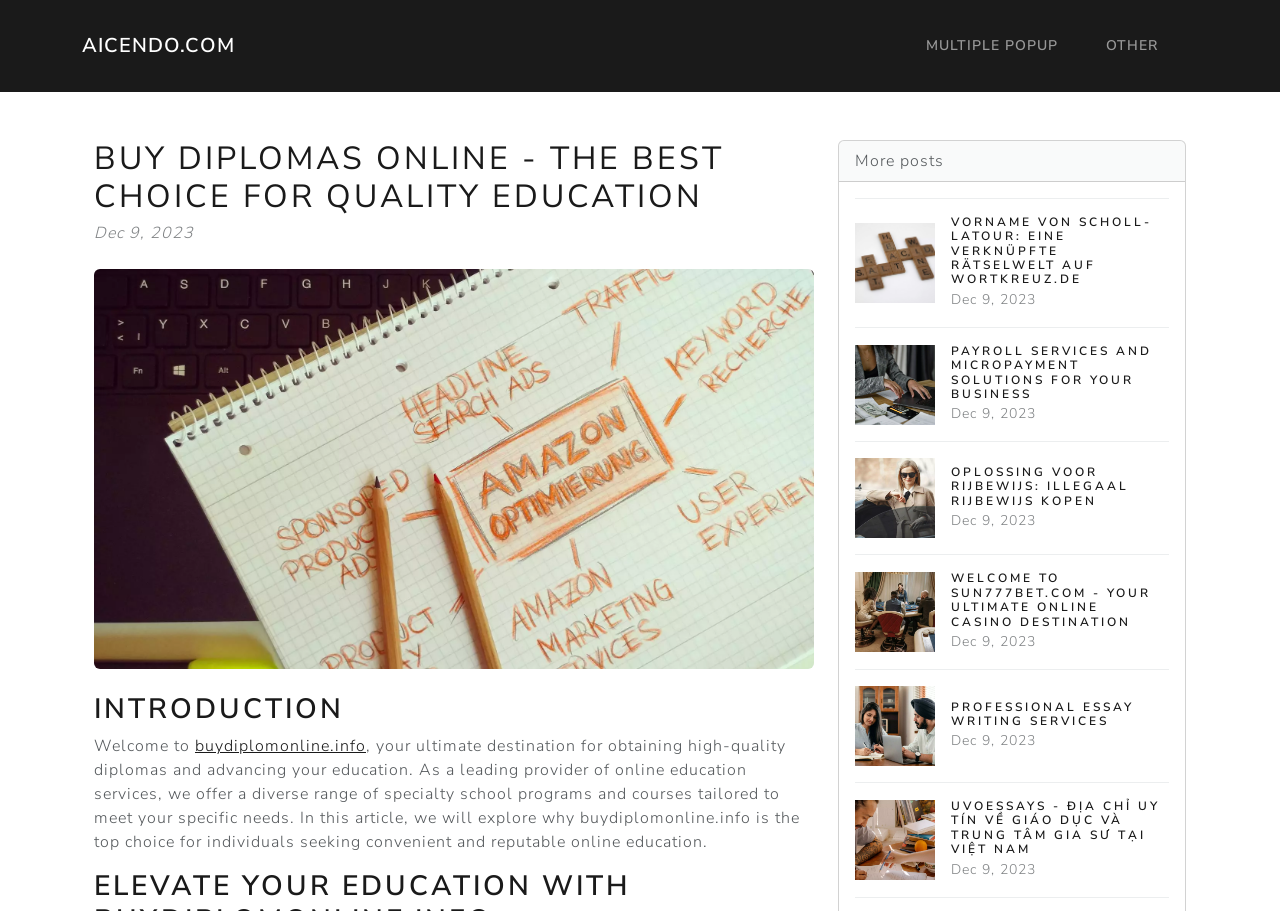Locate and extract the text of the main heading on the webpage.

BUY DIPLOMAS ONLINE - THE BEST CHOICE FOR QUALITY EDUCATION